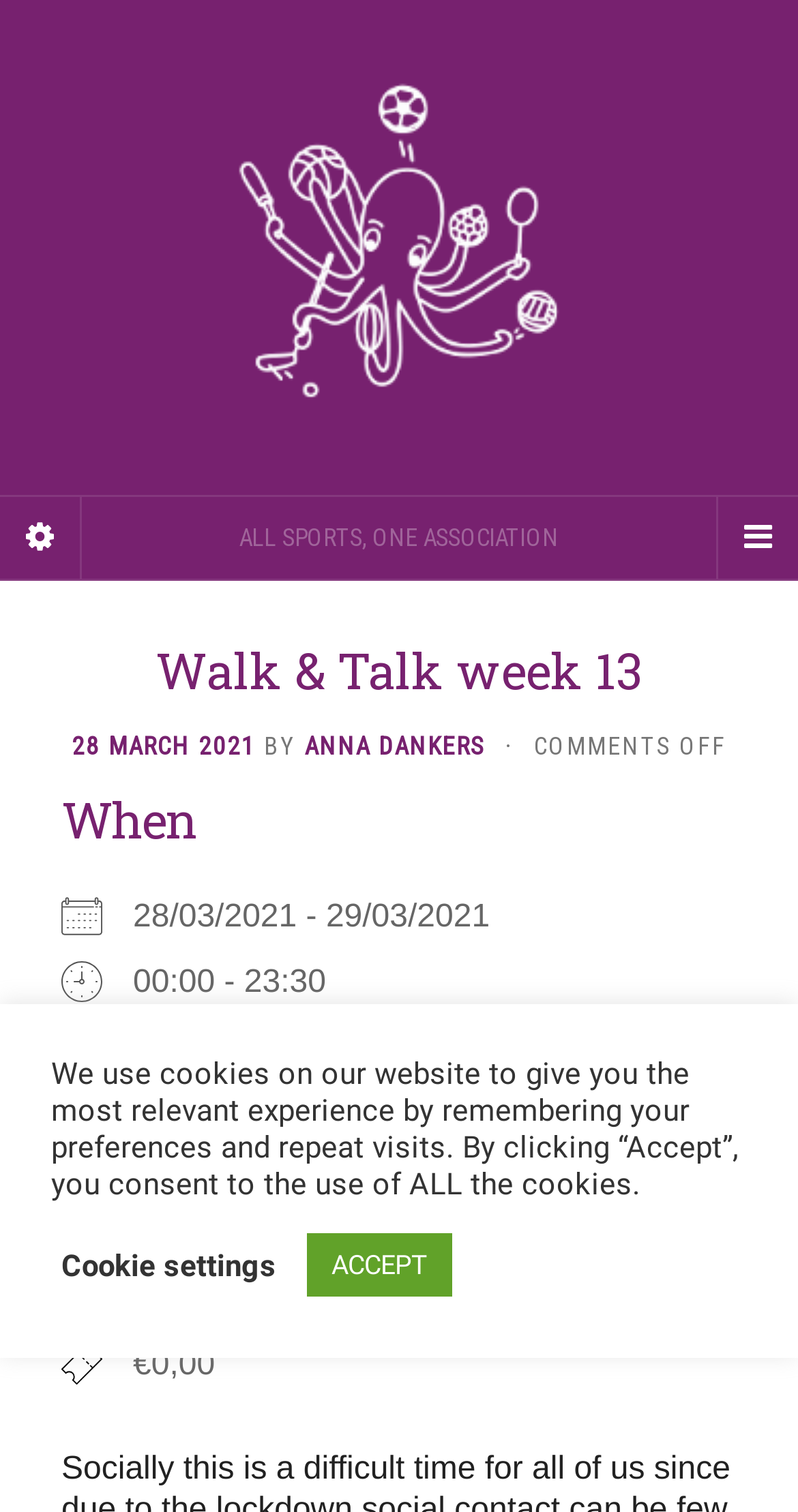Identify the bounding box coordinates of the part that should be clicked to carry out this instruction: "Click the sidebar button".

[0.0, 0.329, 0.103, 0.383]